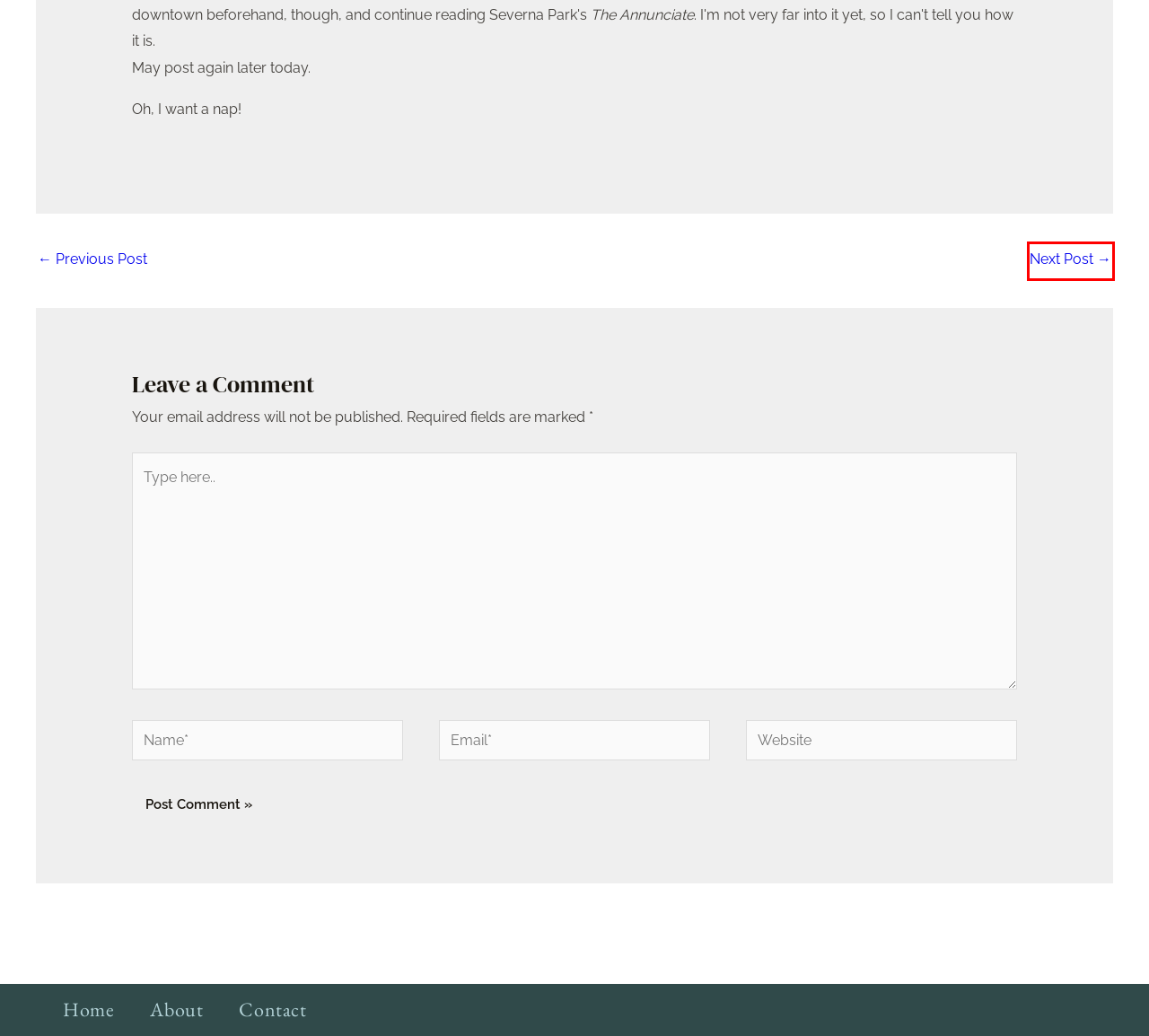Look at the screenshot of the webpage and find the element within the red bounding box. Choose the webpage description that best fits the new webpage that will appear after clicking the element. Here are the candidates:
A. Mary Anne Mohanraj – Mary Anne Mohanraj
B. Books – Mary Anne Mohanraj
C. Book Mary Anne – Mary Anne Mohanraj
D. Other Works – Mary Anne Mohanraj
E. Mary Anne Mohanraj – Mary Anne's Website
F. Contact – Mary Anne Mohanraj
G. So Columbine’s musing… – Mary Anne Mohanraj
H. About – Mary Anne Mohanraj

G